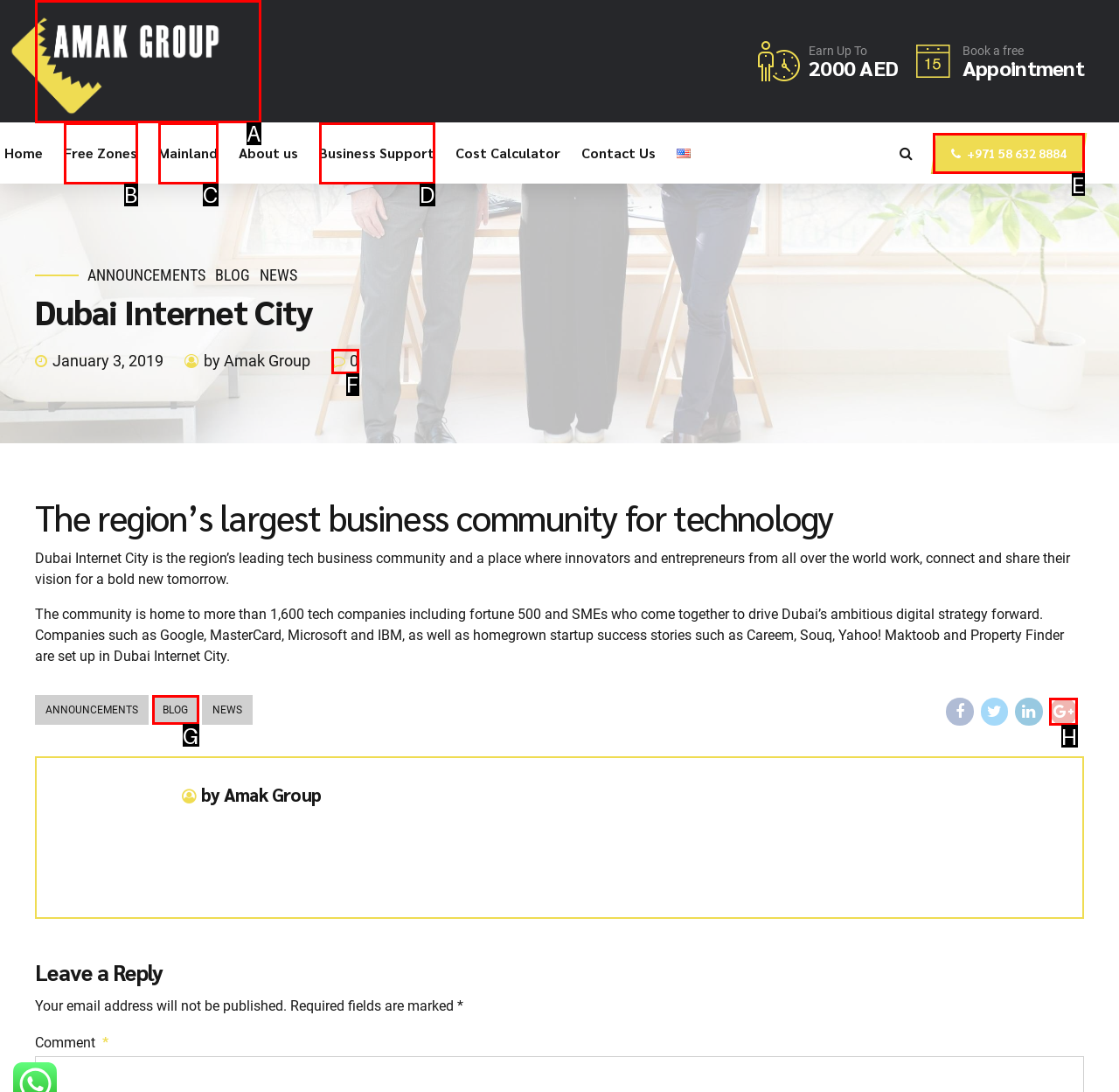Please indicate which HTML element to click in order to fulfill the following task: Subscribe to this blog Respond with the letter of the chosen option.

None